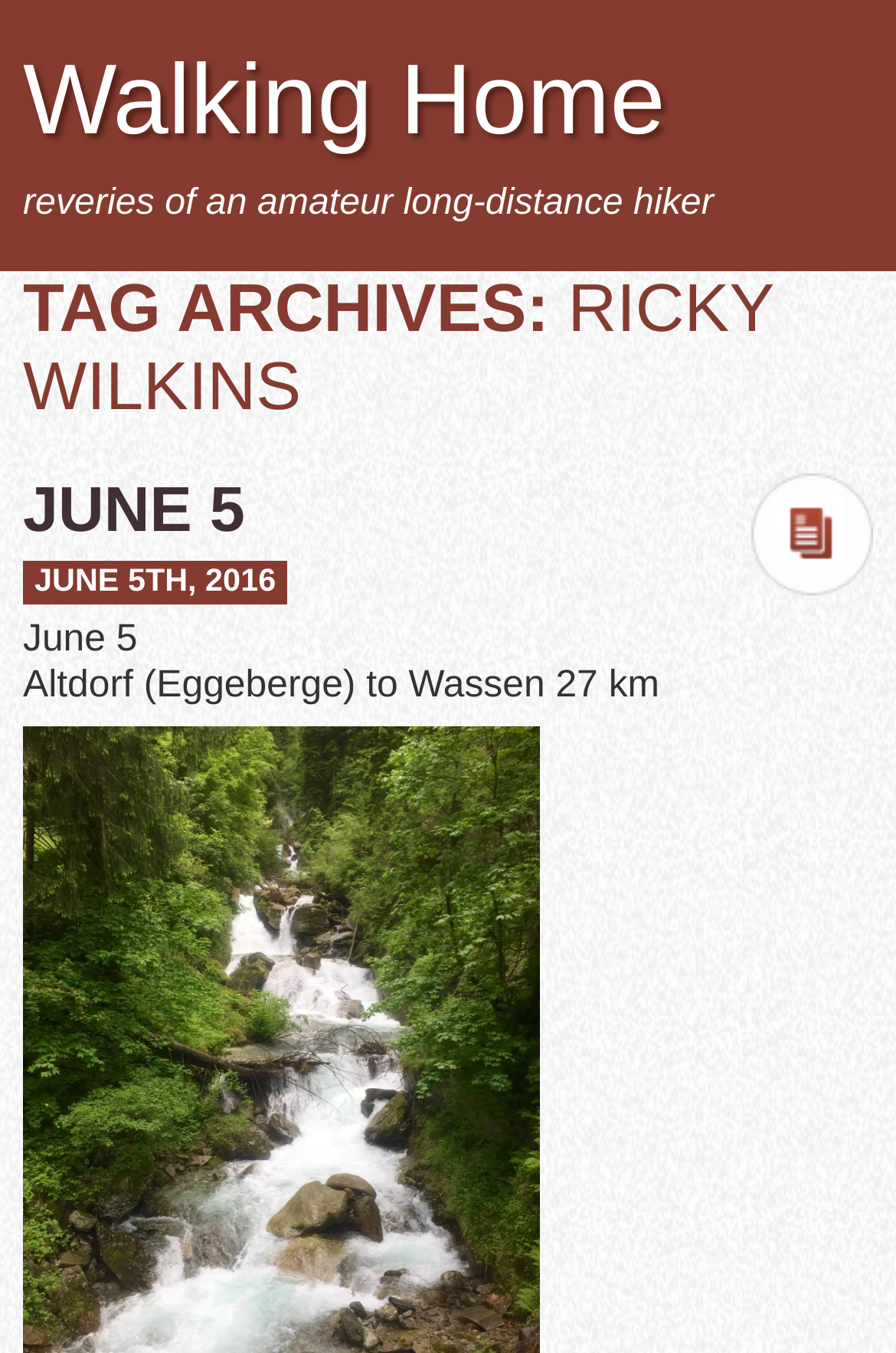How many headings are on the webpage?
Using the image, provide a concise answer in one word or a short phrase.

4